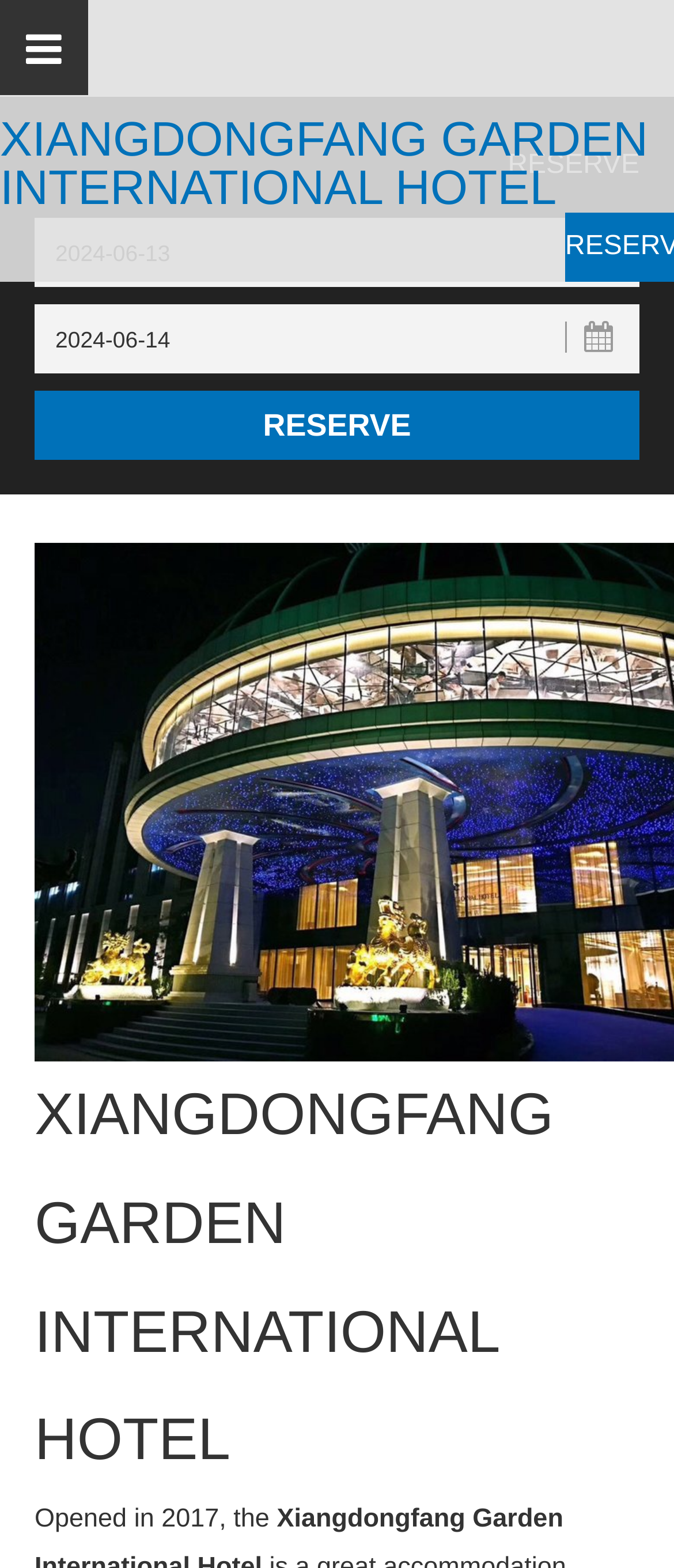Use a single word or phrase to answer the question:
What is the name of the hotel?

Xiangdongfang Garden International Hotel